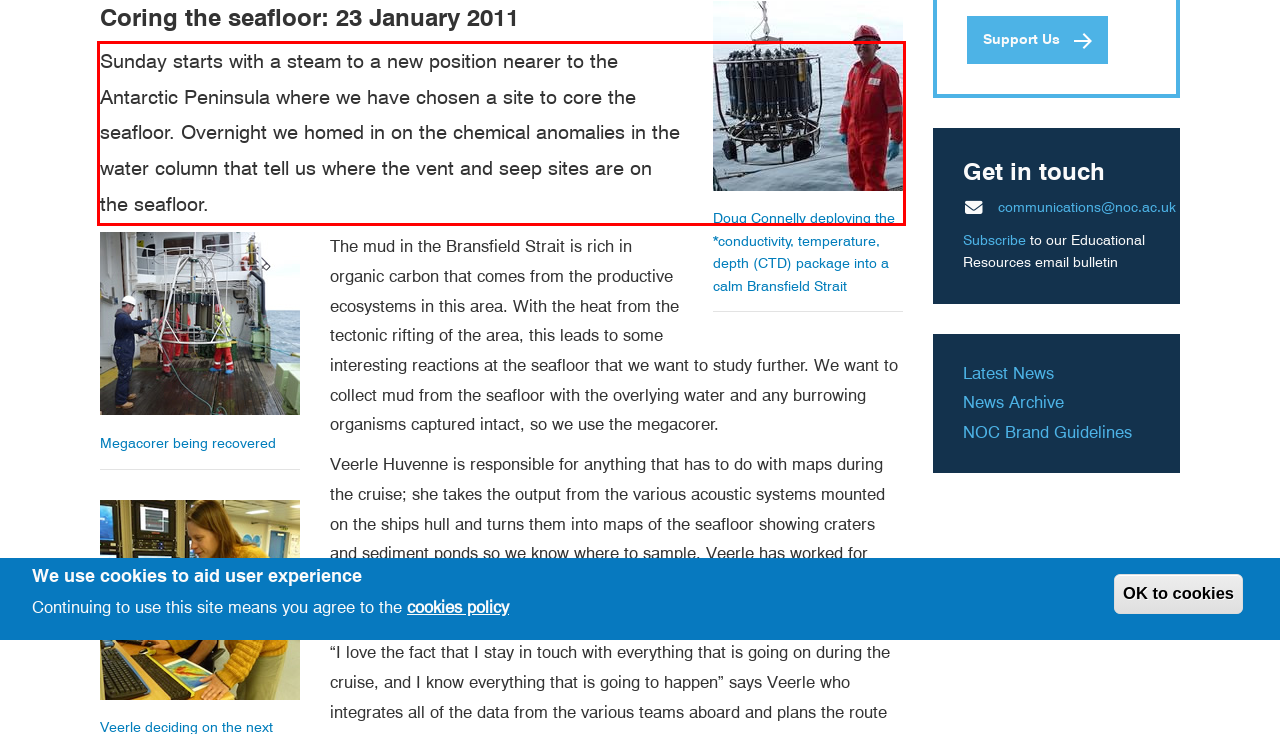You are provided with a screenshot of a webpage featuring a red rectangle bounding box. Extract the text content within this red bounding box using OCR.

Sunday starts with a steam to a new position nearer to the Antarctic Peninsula where we have chosen a site to core the seafloor. Overnight we homed in on the chemical anomalies in the water column that tell us where the vent and seep sites are on the seafloor.